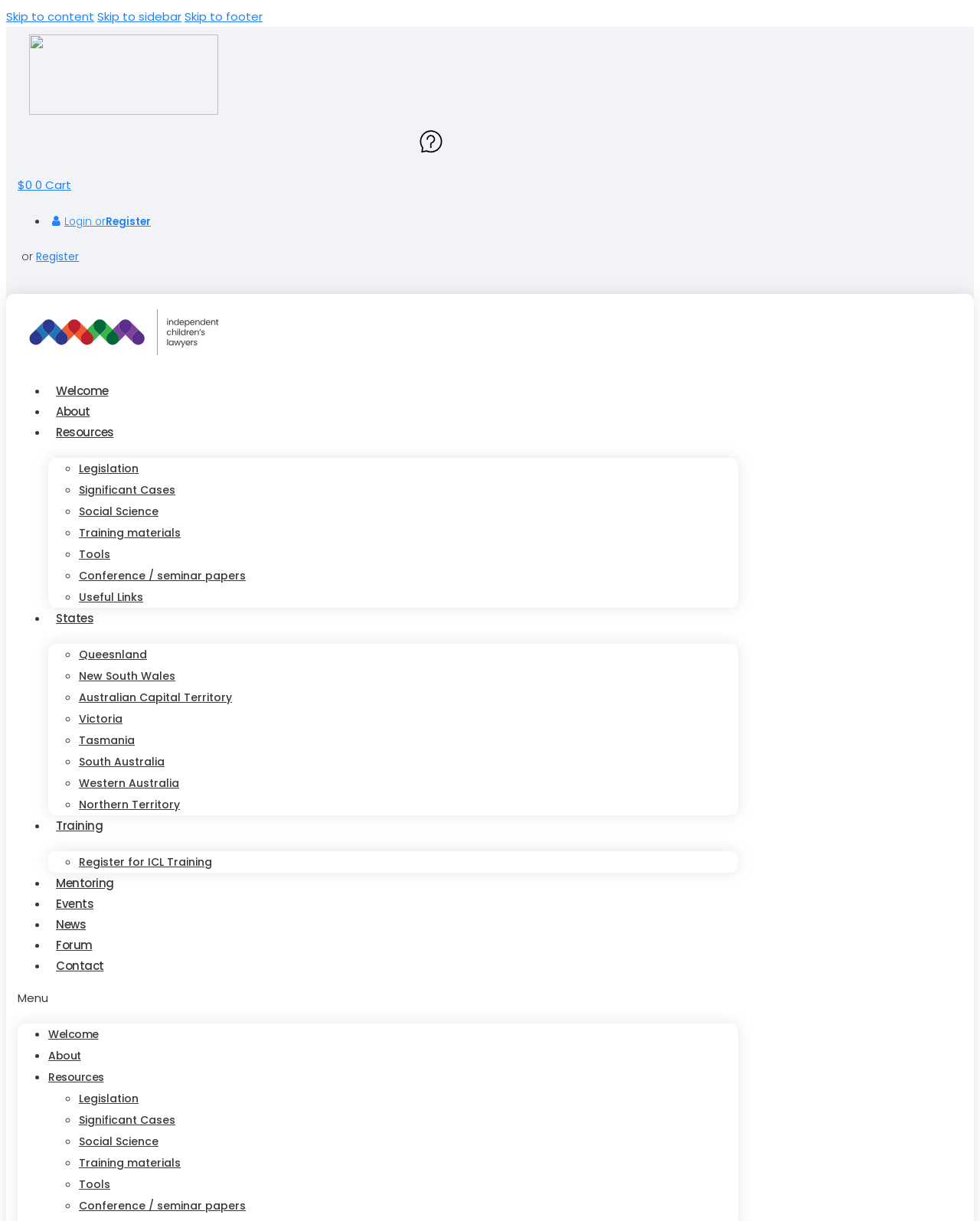Given the element description "aria-label="SVG link"" in the screenshot, predict the bounding box coordinates of that UI element.

[0.03, 0.253, 0.223, 0.296]